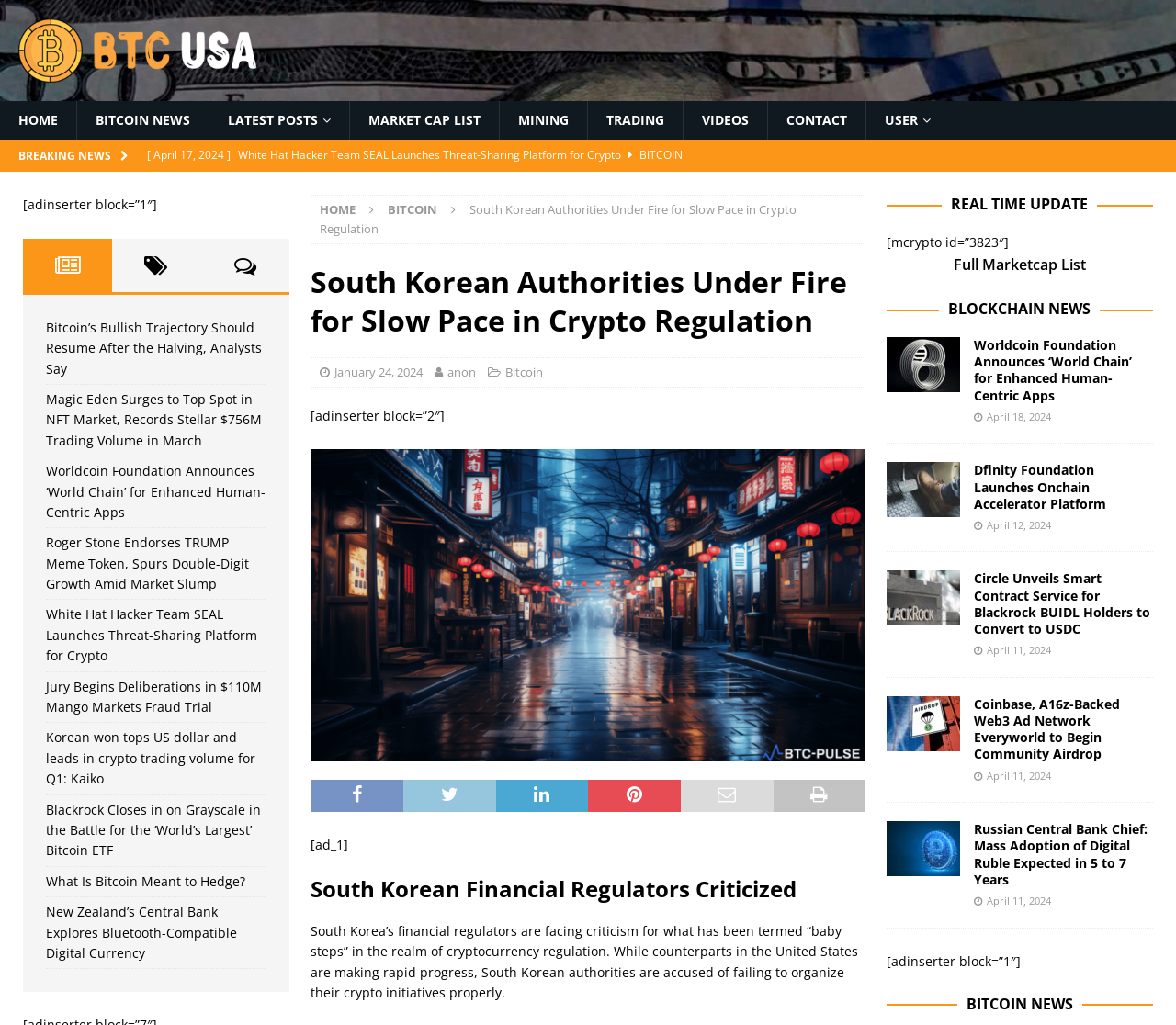What is the name of the country whose financial regulators are criticized?
Please look at the screenshot and answer in one word or a short phrase.

South Korea